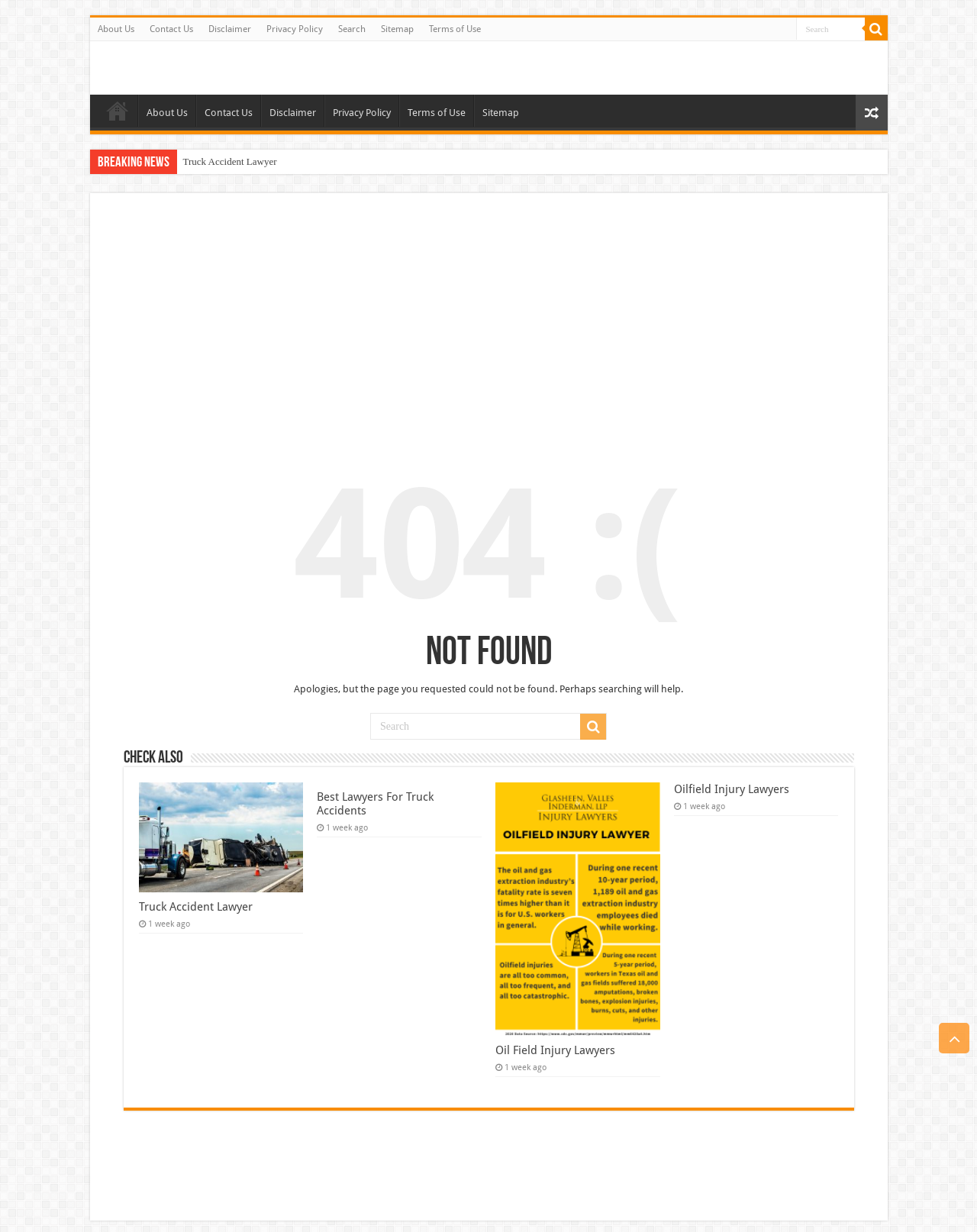Locate the bounding box coordinates of the item that should be clicked to fulfill the instruction: "click the Search button".

[0.594, 0.579, 0.62, 0.6]